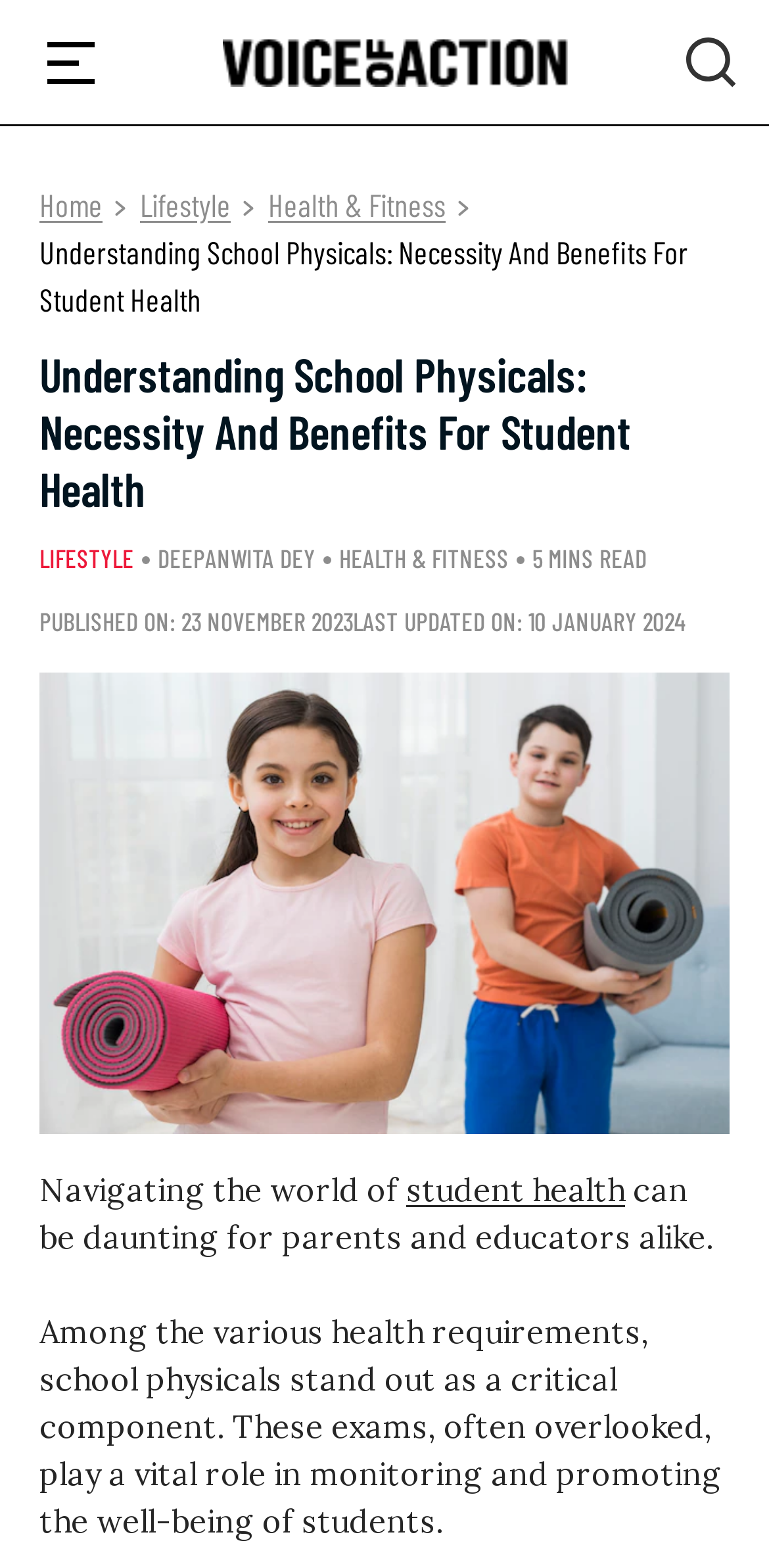Please find the bounding box coordinates of the element that you should click to achieve the following instruction: "click the search button". The coordinates should be presented as four float numbers between 0 and 1: [left, top, right, bottom].

[0.051, 0.019, 0.133, 0.06]